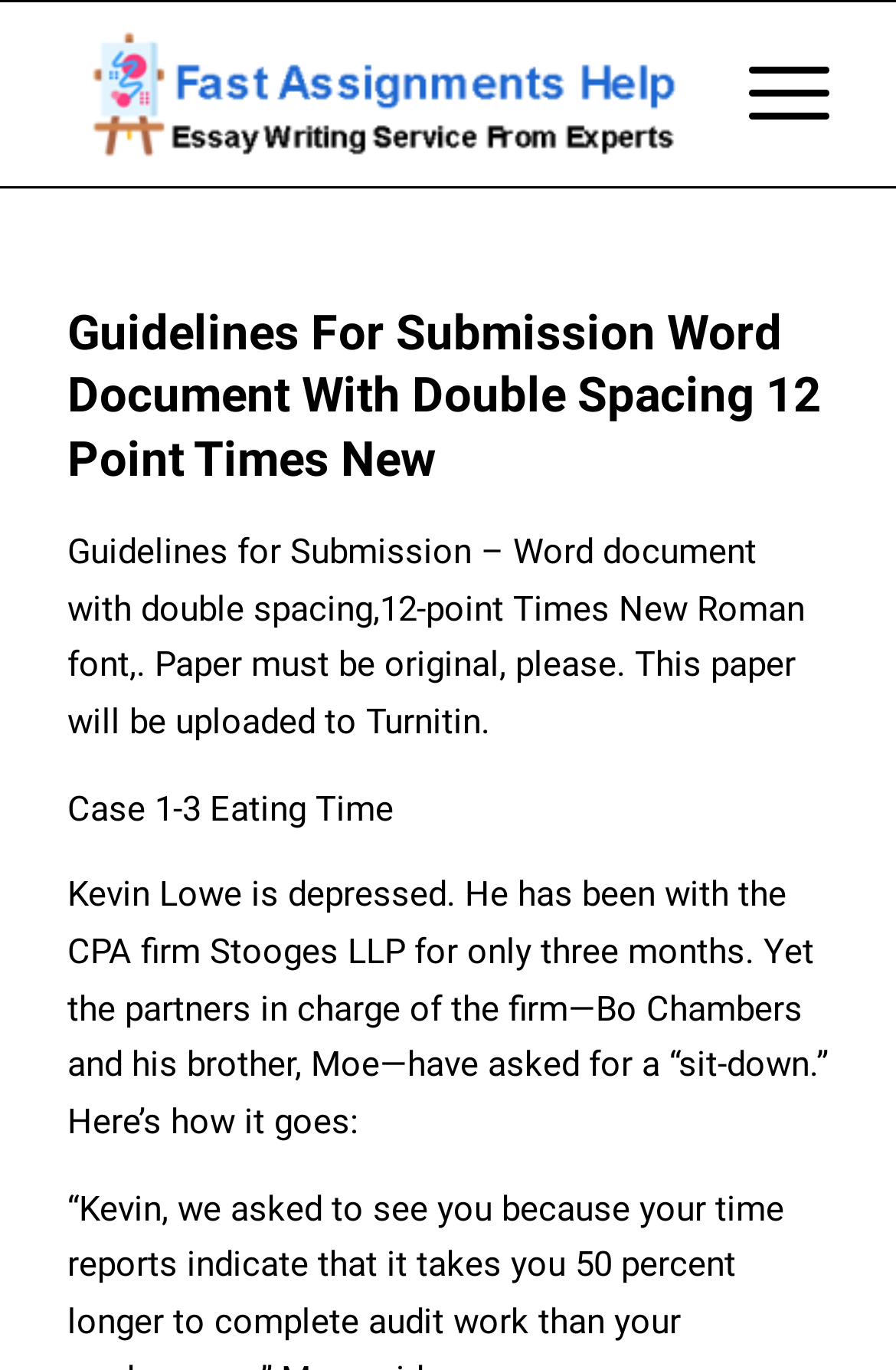Generate the title text from the webpage.

Guidelines For Submission Word Document With Double Spacing 12 Point Times New